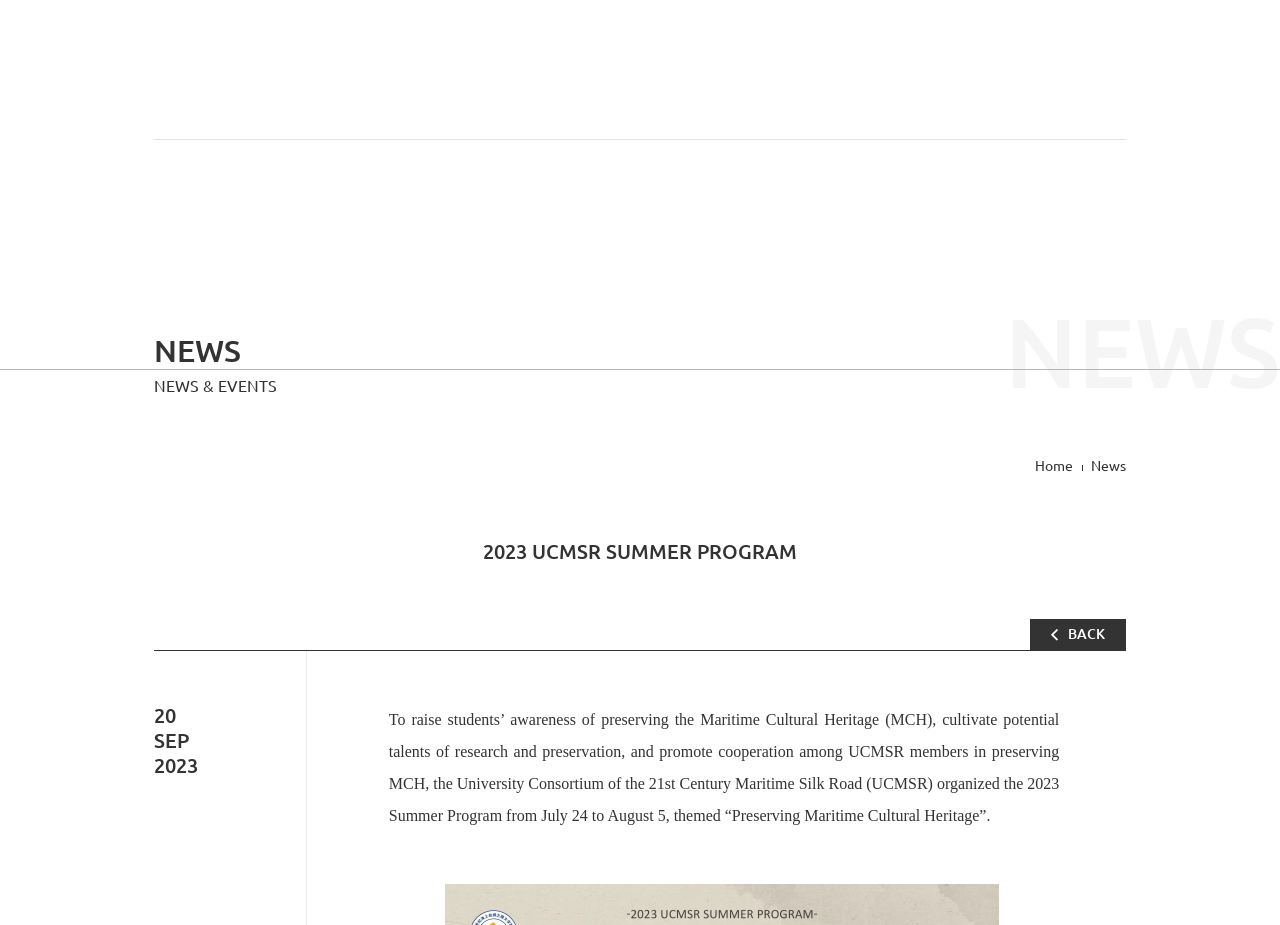Pinpoint the bounding box coordinates of the element you need to click to execute the following instruction: "go to home page". The bounding box should be represented by four float numbers between 0 and 1, in the format [left, top, right, bottom].

[0.12, 0.14, 0.175, 0.194]